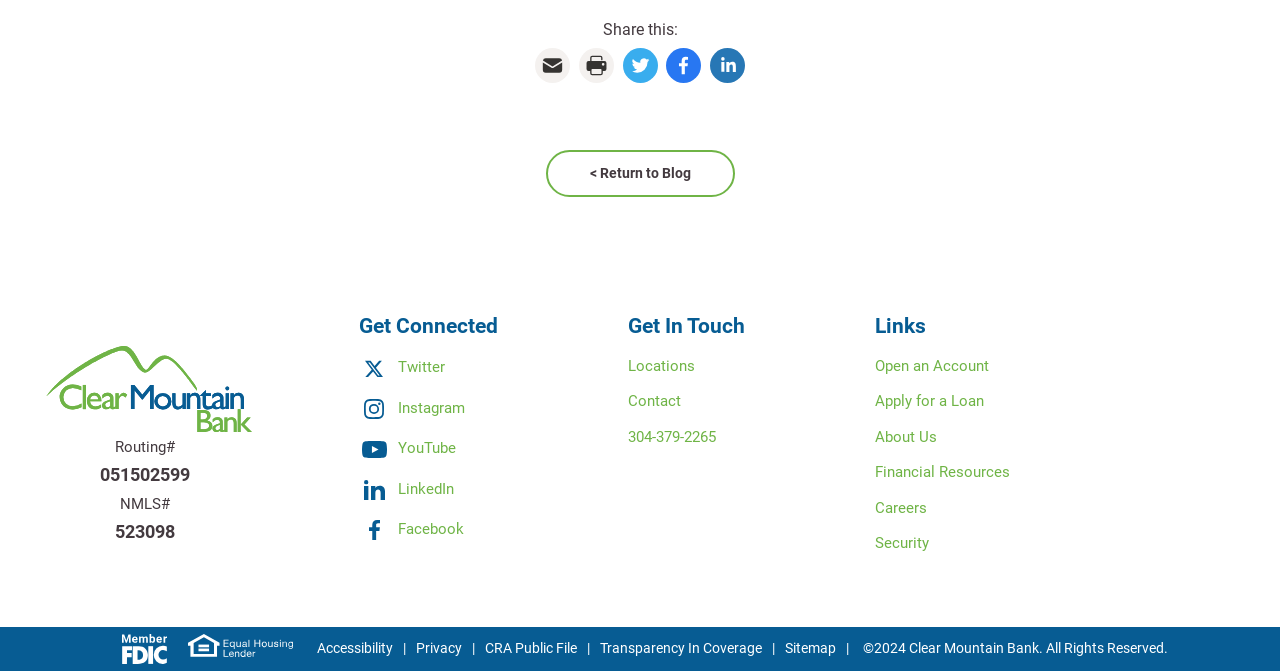Analyze the image and provide a detailed answer to the question: What is the NMLS number of the bank?

I found the answer by looking at the description list on the webpage, where it says 'NMLS#' and the corresponding value is '523098'.